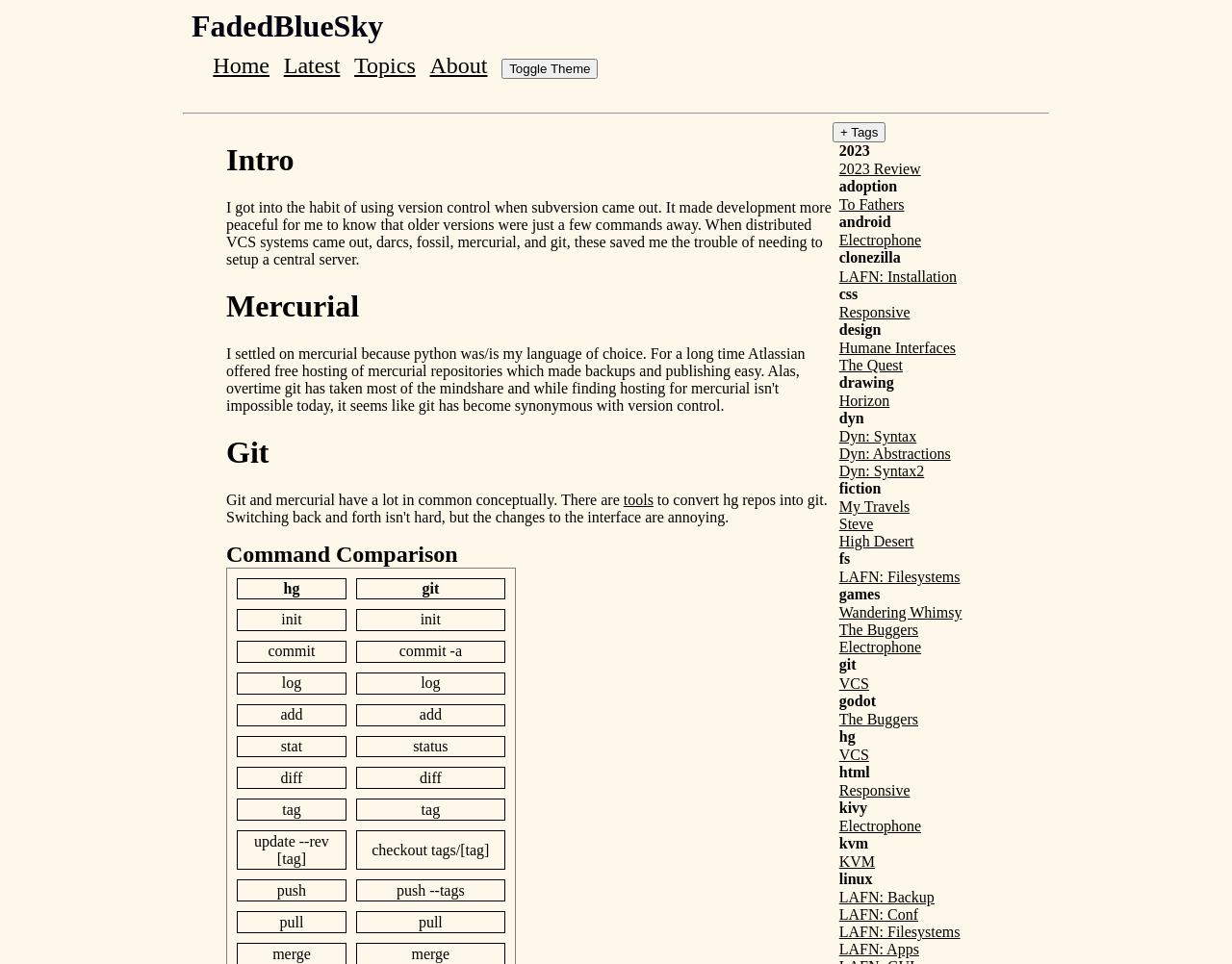Please identify the coordinates of the bounding box for the clickable region that will accomplish this instruction: "Read about 'Humane Interfaces'".

[0.681, 0.352, 0.776, 0.369]